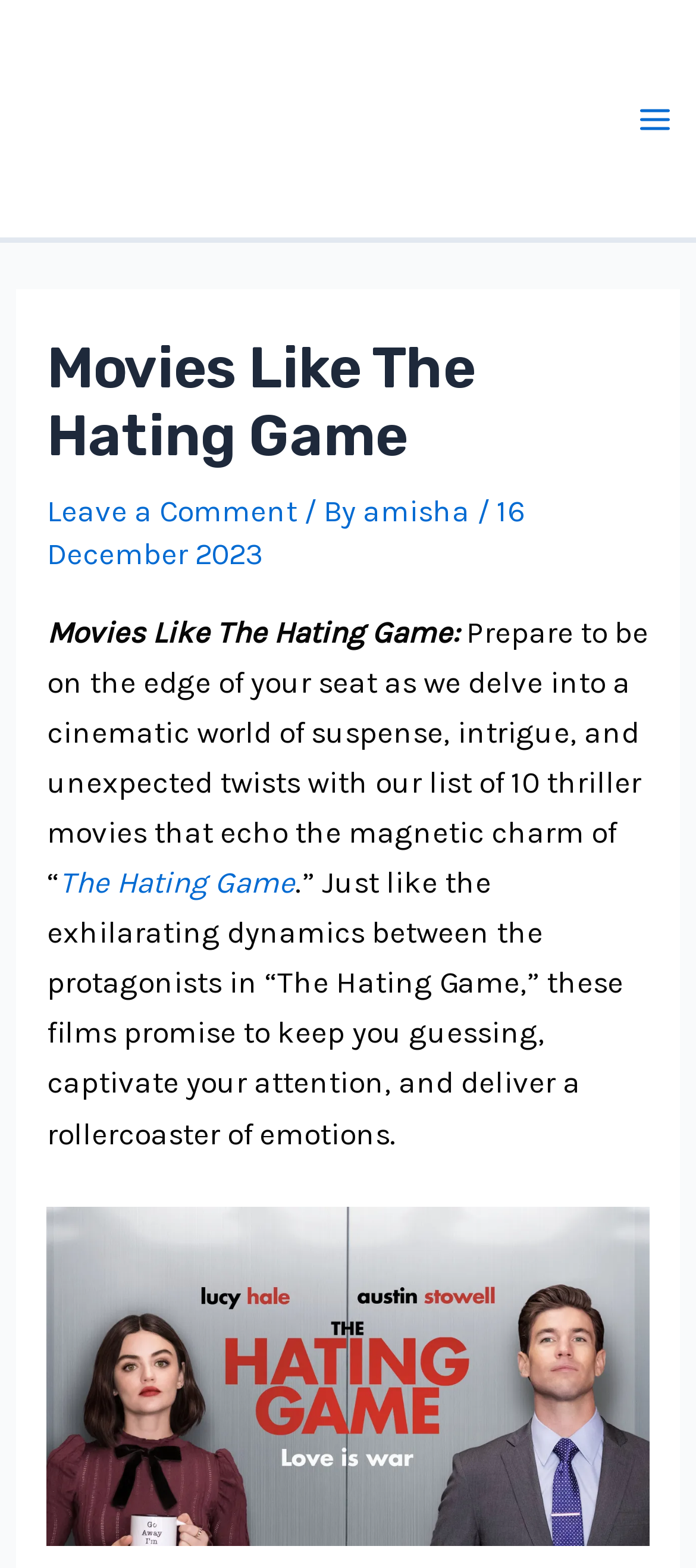What is the main topic of the webpage?
Give a detailed explanation using the information visible in the image.

The main topic of the webpage can be inferred from the title 'Movies Like The Hating Game' and the content of the webpage, which suggests that it is providing movie recommendations similar to 'The Hating Game'.